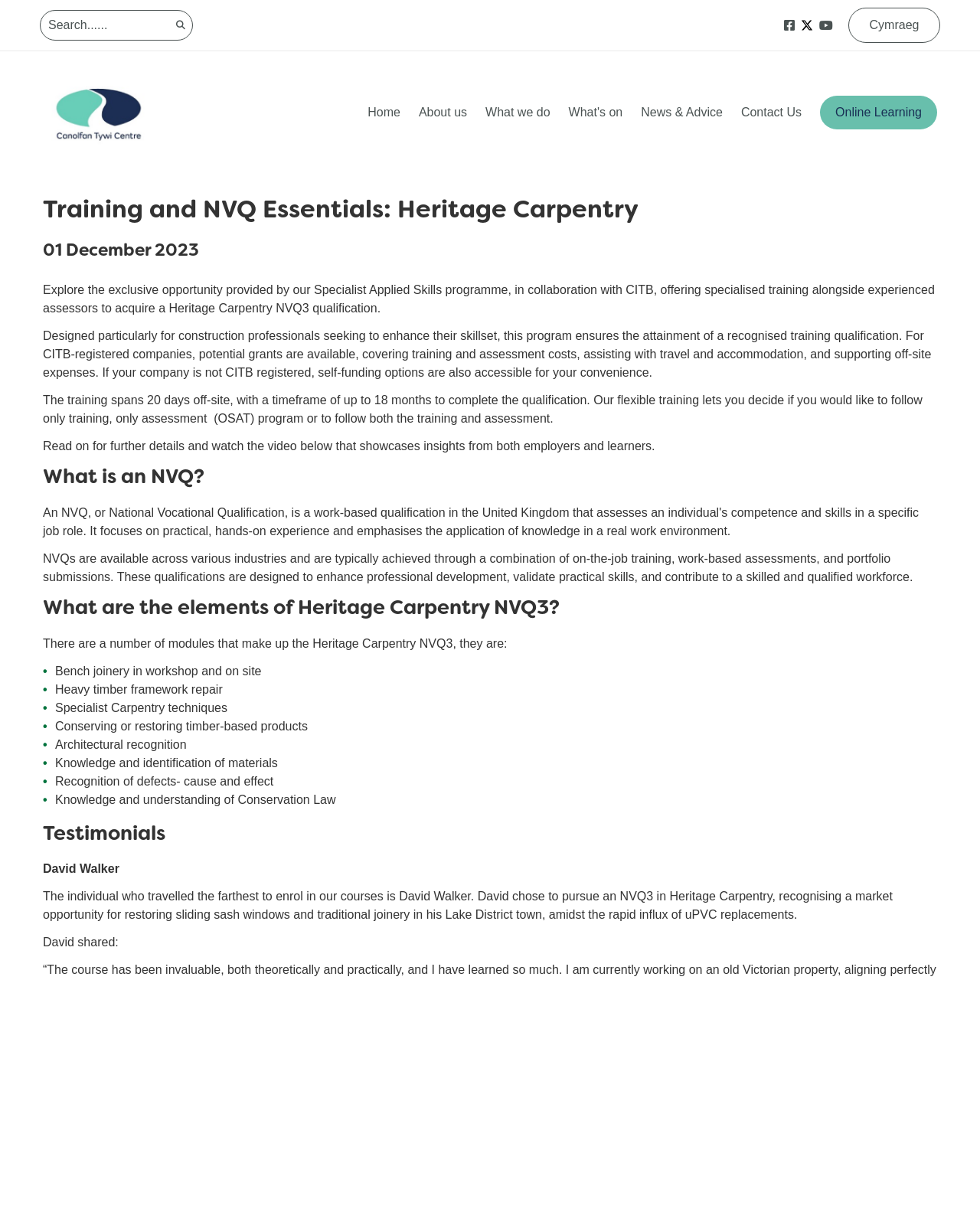Identify the bounding box coordinates for the UI element mentioned here: "name="query" placeholder="Search......"". Provide the coordinates as four float values between 0 and 1, i.e., [left, top, right, bottom].

[0.041, 0.008, 0.197, 0.033]